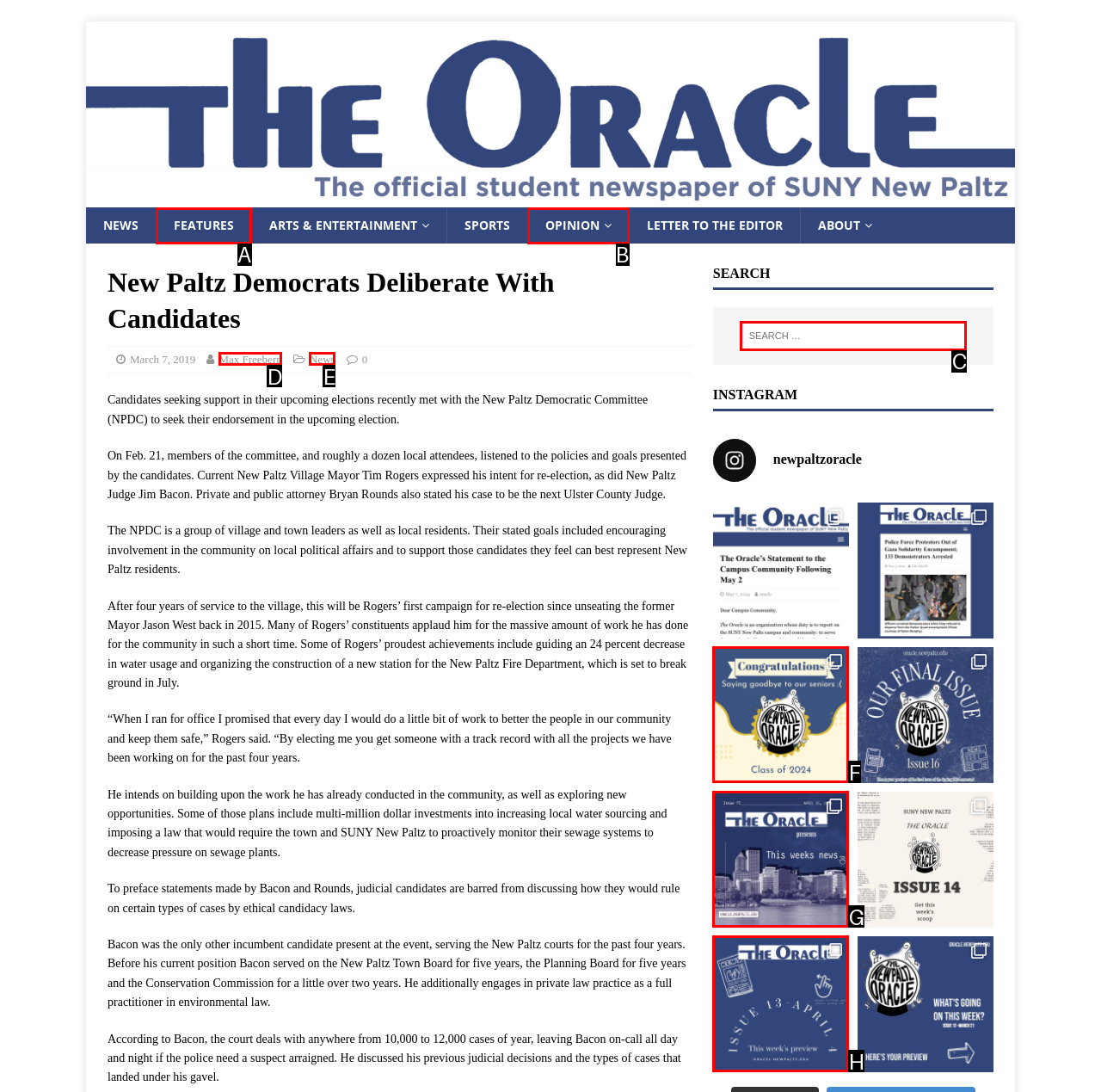Pick the right letter to click to achieve the task: Search for:
Answer with the letter of the correct option directly.

C